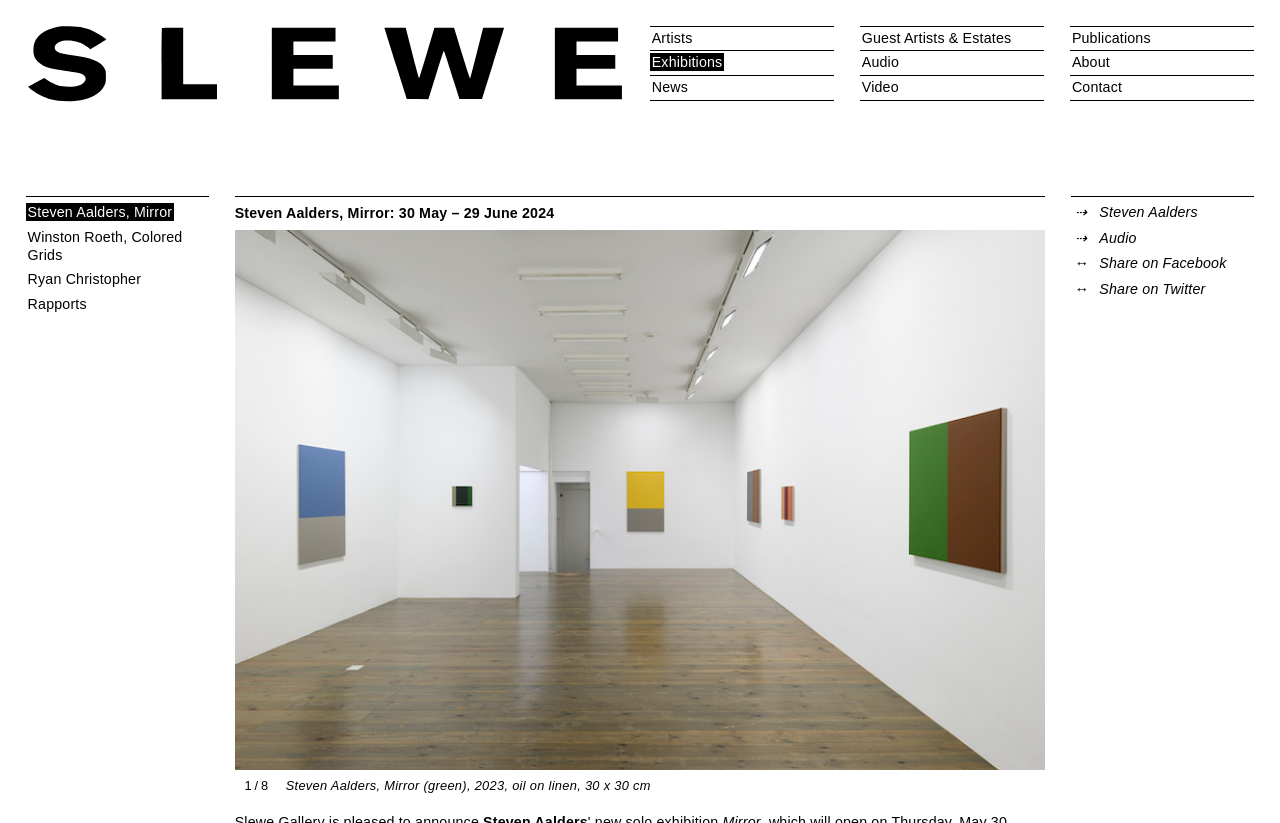Using the description: "Share on Facebook", identify the bounding box of the corresponding UI element in the screenshot.

[0.837, 0.305, 0.98, 0.336]